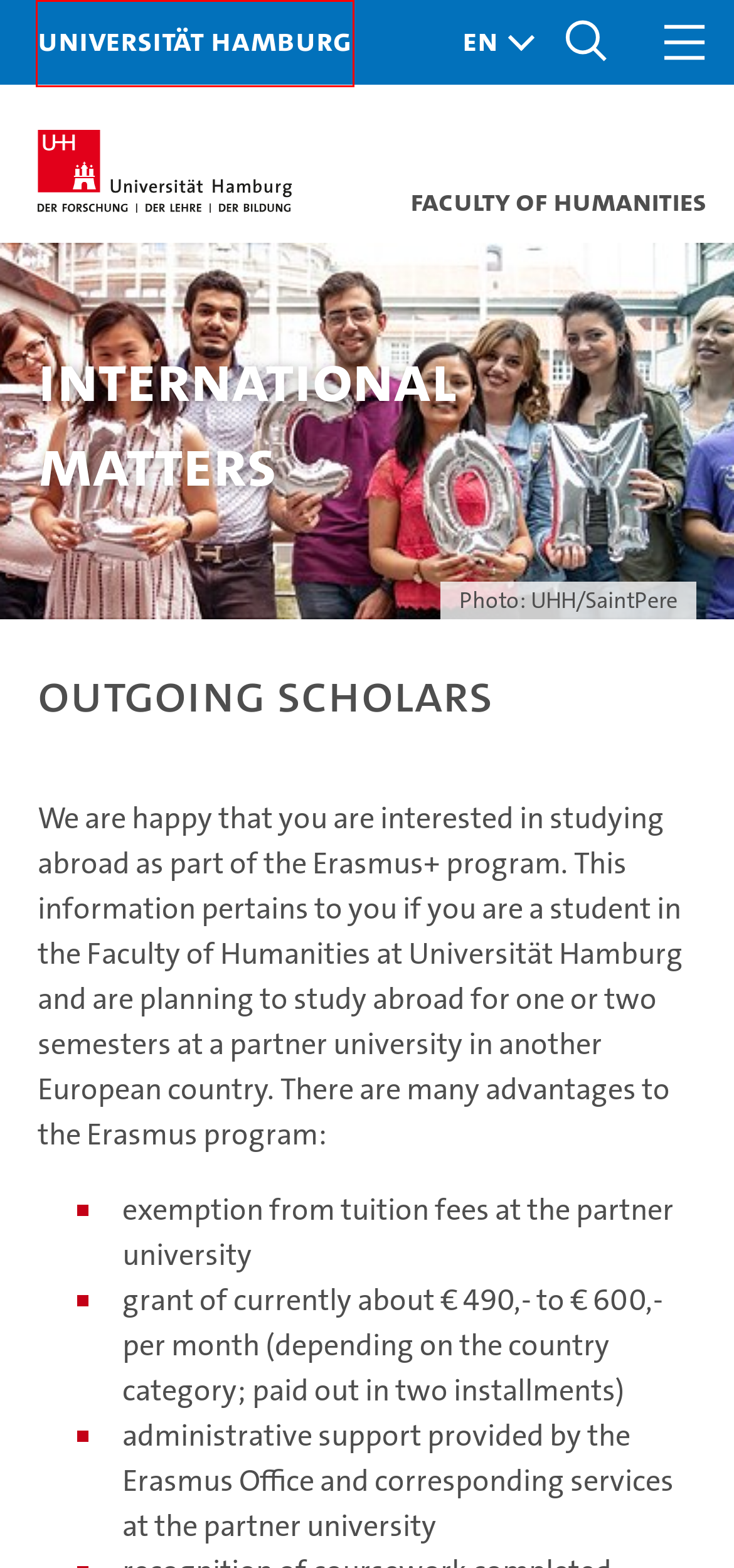Review the webpage screenshot and focus on the UI element within the red bounding box. Select the best-matching webpage description for the new webpage that follows after clicking the highlighted element. Here are the candidates:
A. Press releases : Newsroom : Universität Hamburg
B. Continuing education : Services for ... : Universität Hamburg
C. System accreditation : University : Universität Hamburg
D. Universität Hamburg: Informationen und Neuigkeiten | XING
E. Universität Hamburg
F. Note on Accessibility : Universität Hamburg
G. FAQ zum Auslandsstudium mit Erasmus : Internationales : Universität Hamburg
H. Contact and service : University : Universität Hamburg

E